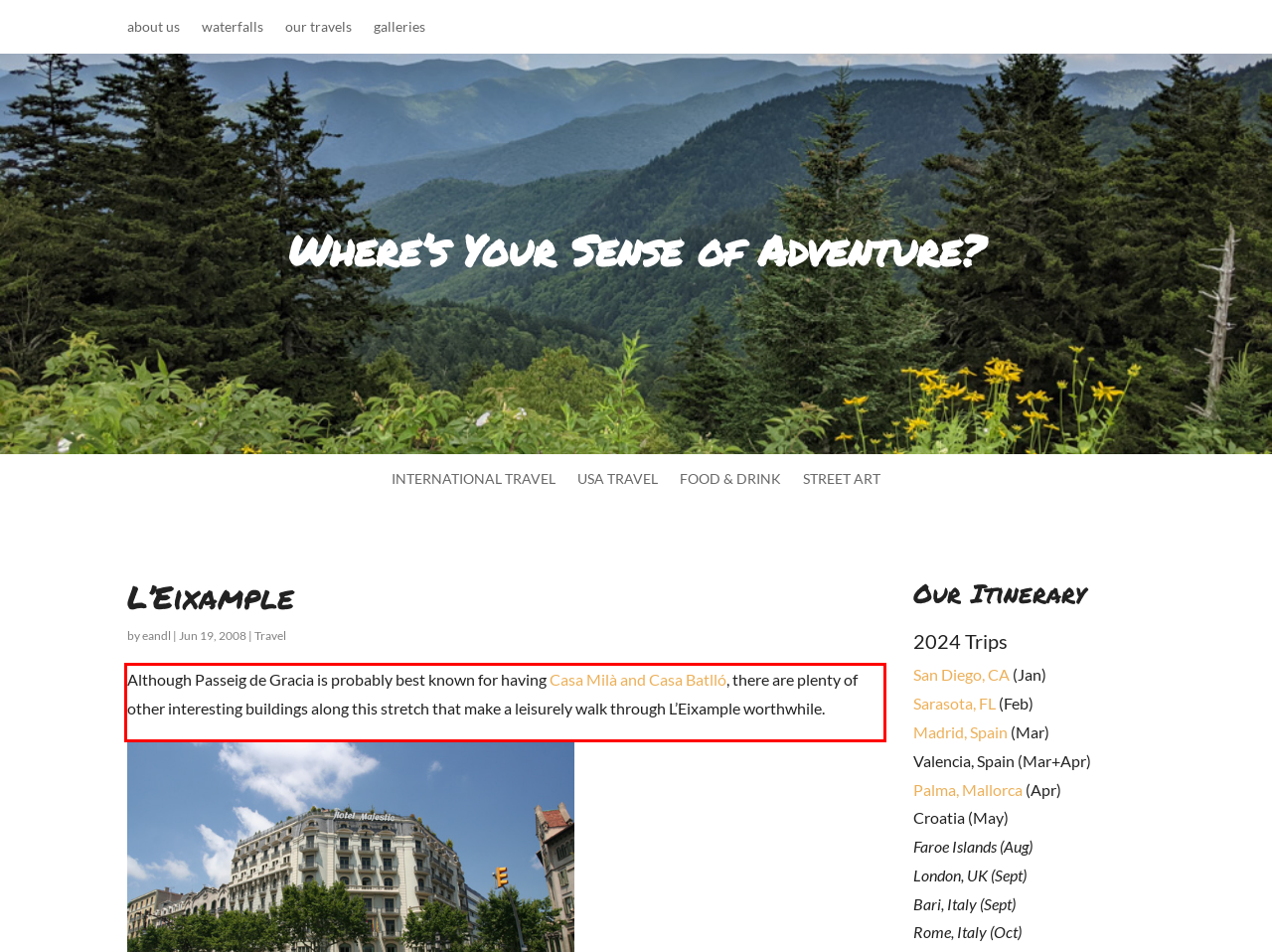Given a webpage screenshot, locate the red bounding box and extract the text content found inside it.

Although Passeig de Gracia is probably best known for having Casa Milà and Casa Batlló, there are plenty of other interesting buildings along this stretch that make a leisurely walk through L’Eixample worthwhile.